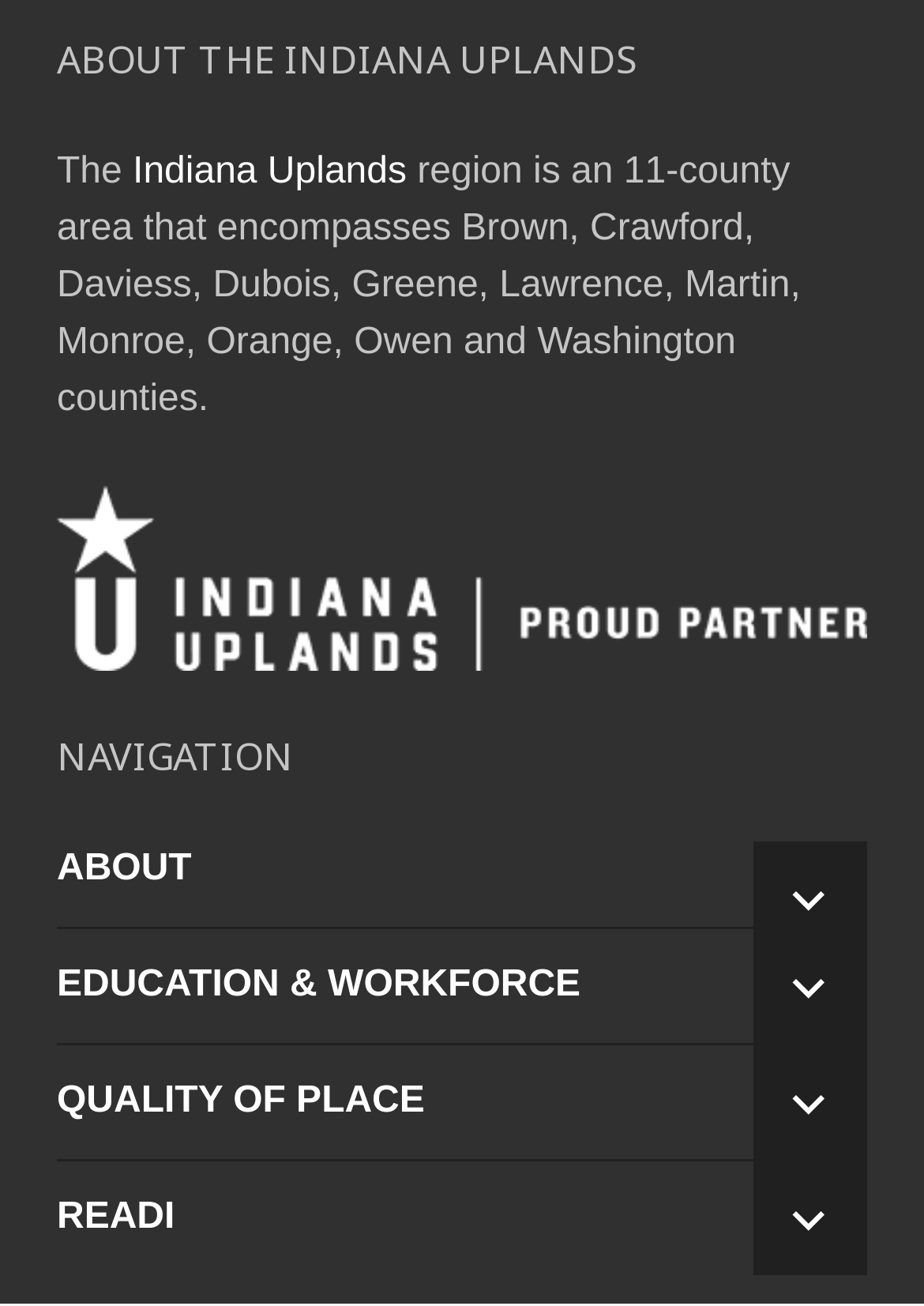Determine the bounding box coordinates of the element that should be clicked to execute the following command: "Click on the Indiana Uplands link".

[0.144, 0.116, 0.44, 0.147]